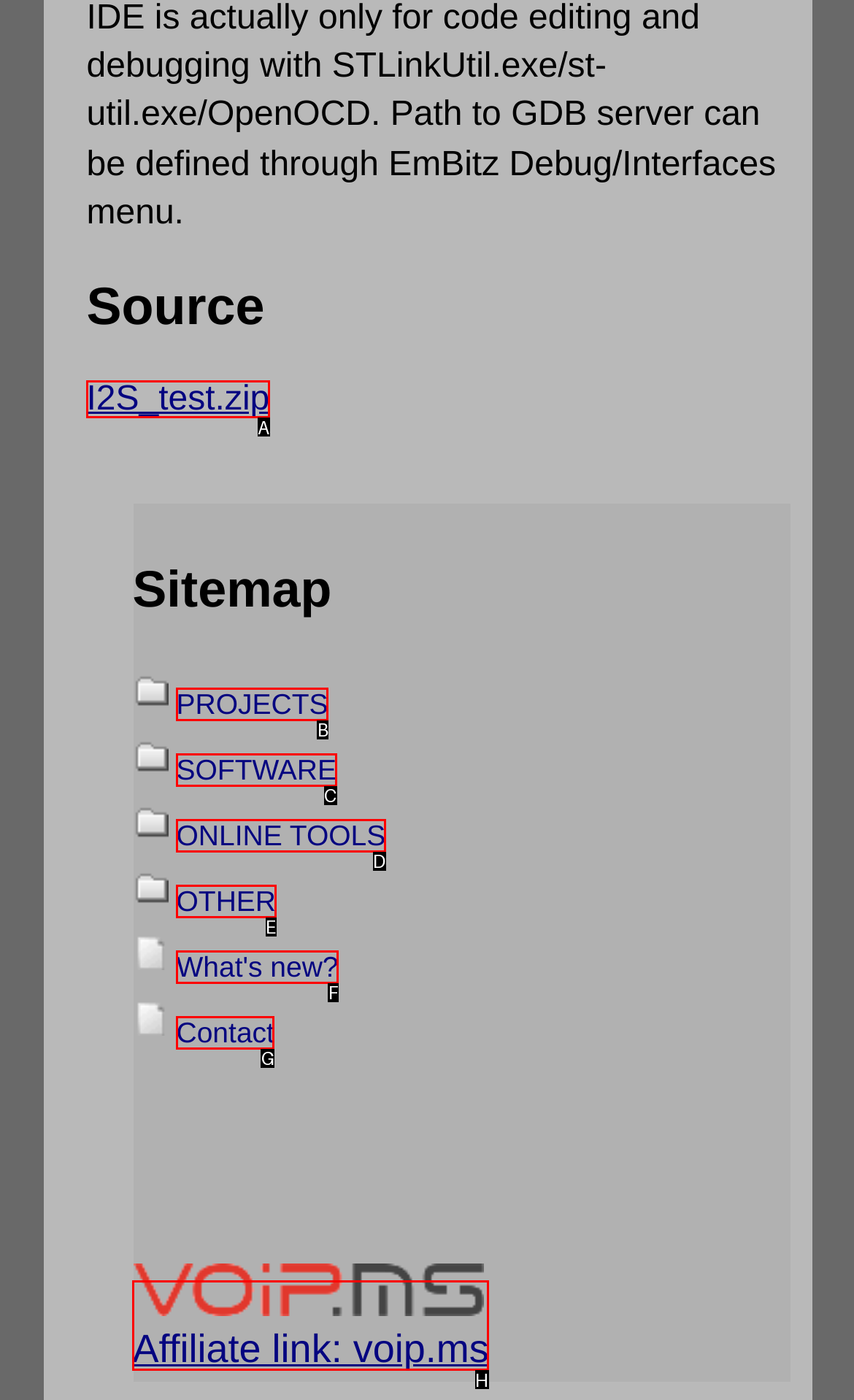From the available options, which lettered element should I click to complete this task: Open 'voip.ms logo Affiliate link'?

H